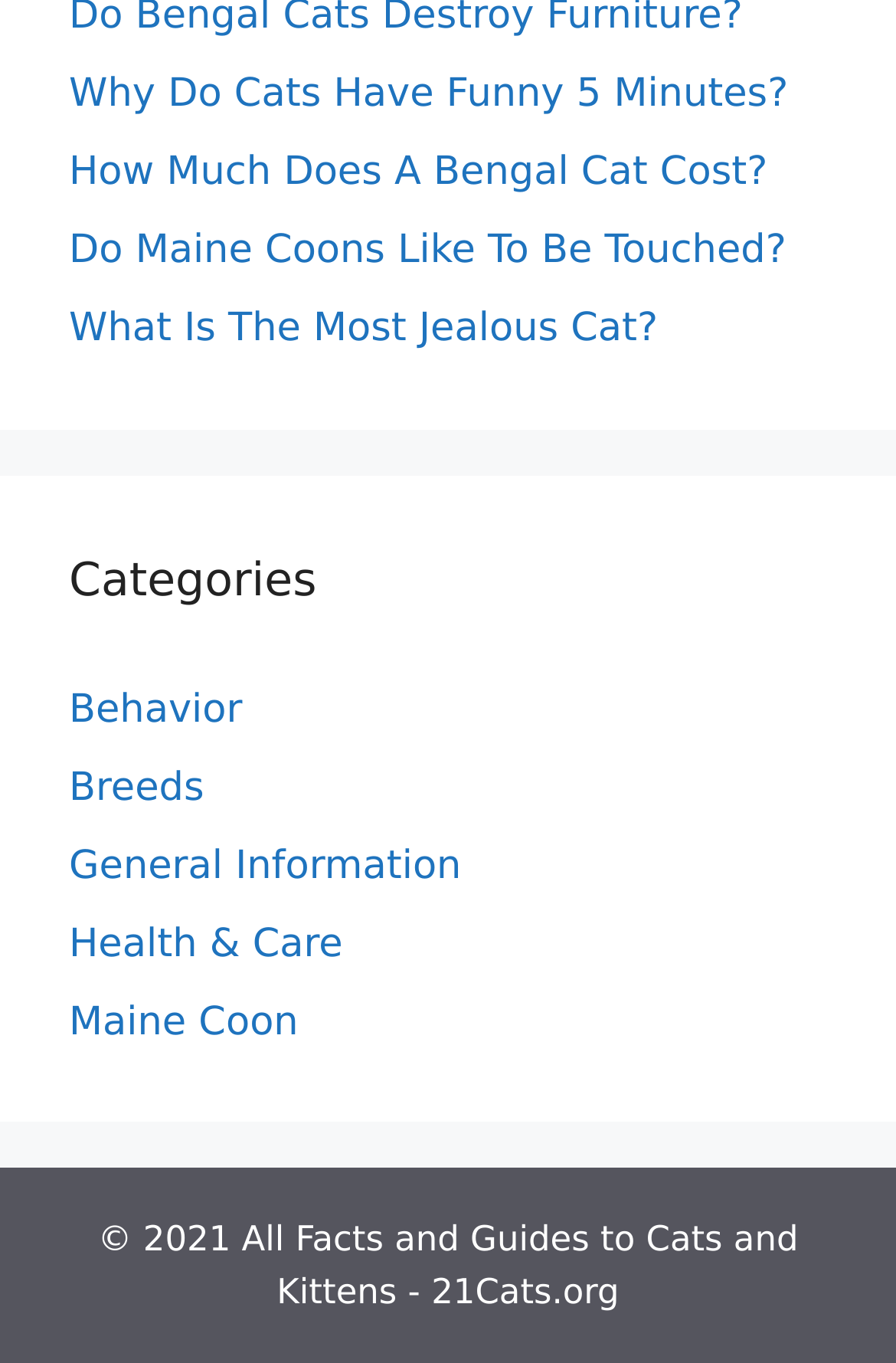What is the position of the 'Categories' heading?
Provide an in-depth and detailed answer to the question.

The 'Categories' heading has a y1 coordinate of 0.4, which is roughly in the middle of the page. The y1 coordinates of the other elements are either higher or lower, indicating that the 'Categories' heading is positioned in the middle of the page.